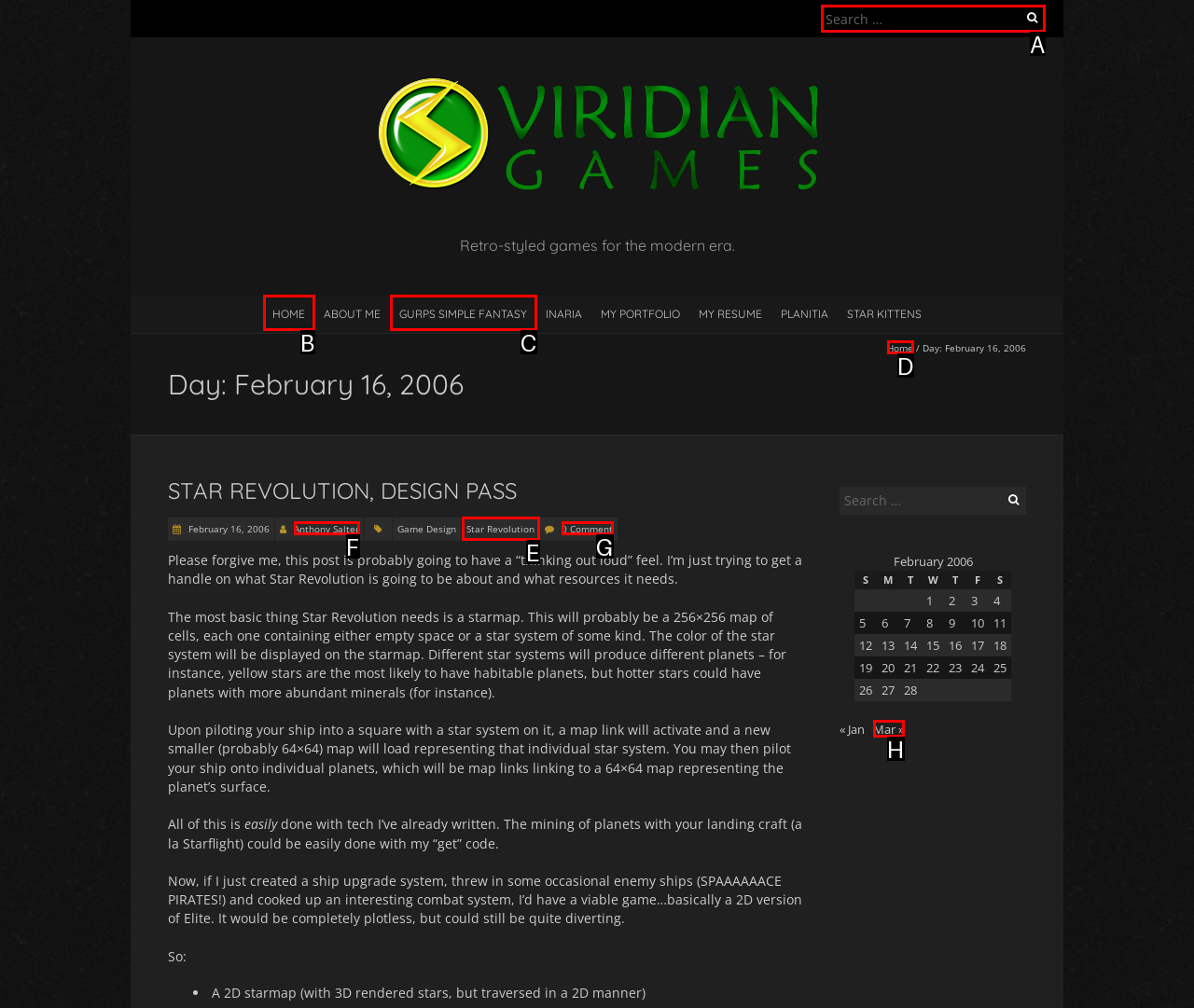Determine which HTML element I should select to execute the task: Search for something
Reply with the corresponding option's letter from the given choices directly.

A